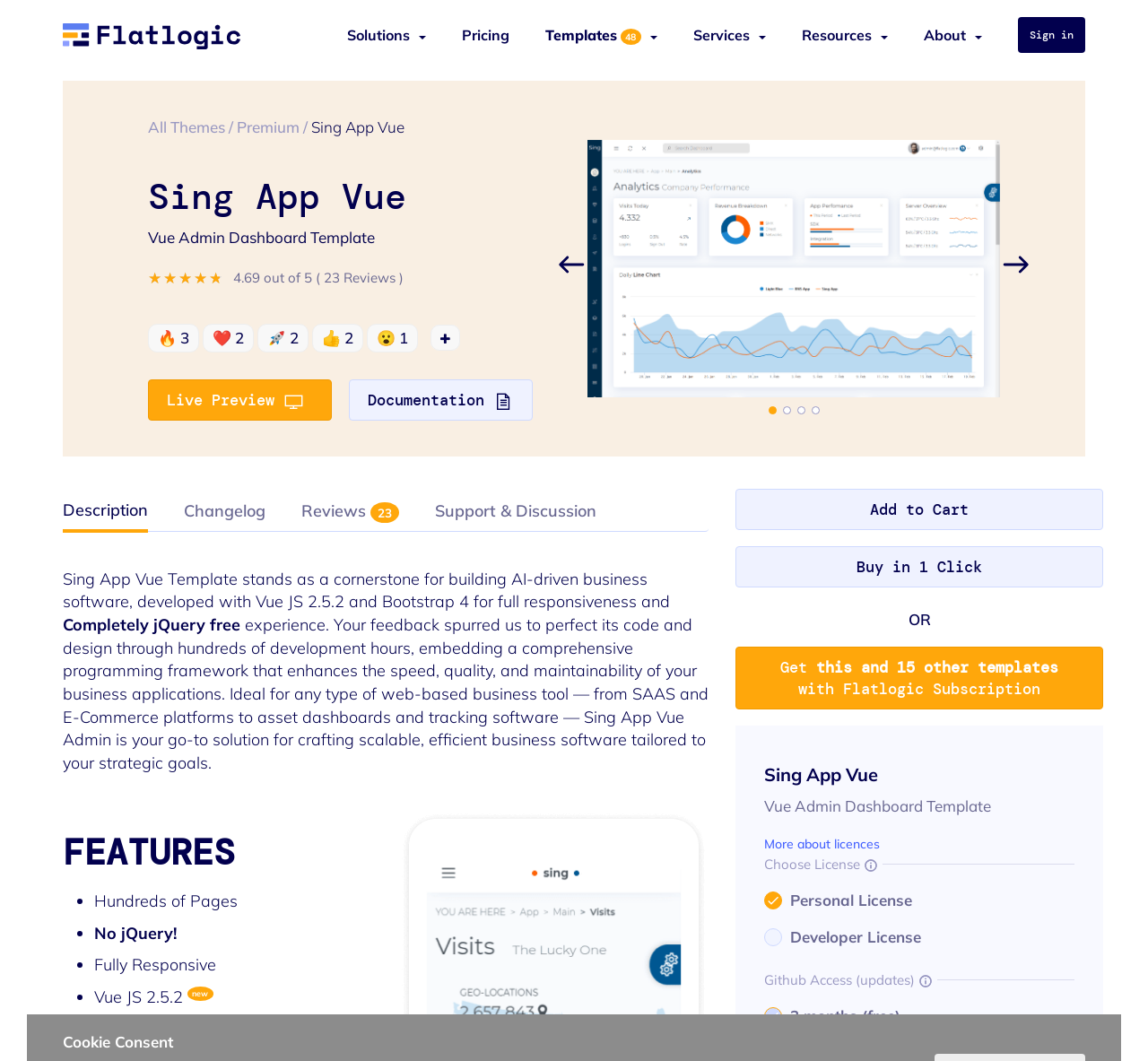What is the framework used for building the template?
Your answer should be a single word or phrase derived from the screenshot.

Vue JS 2.5.2